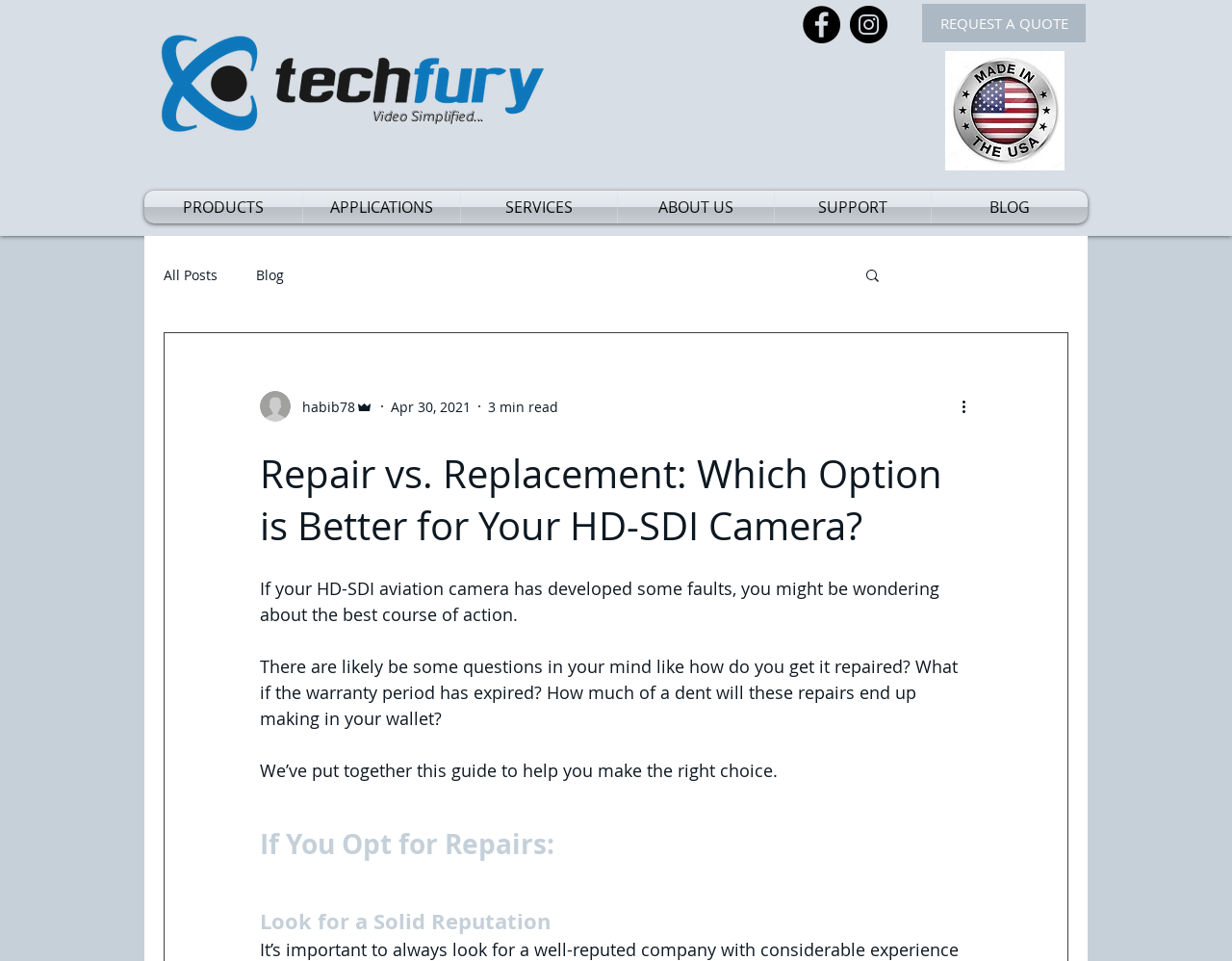Answer the question in a single word or phrase:
What is the logo of the website?

Techfury